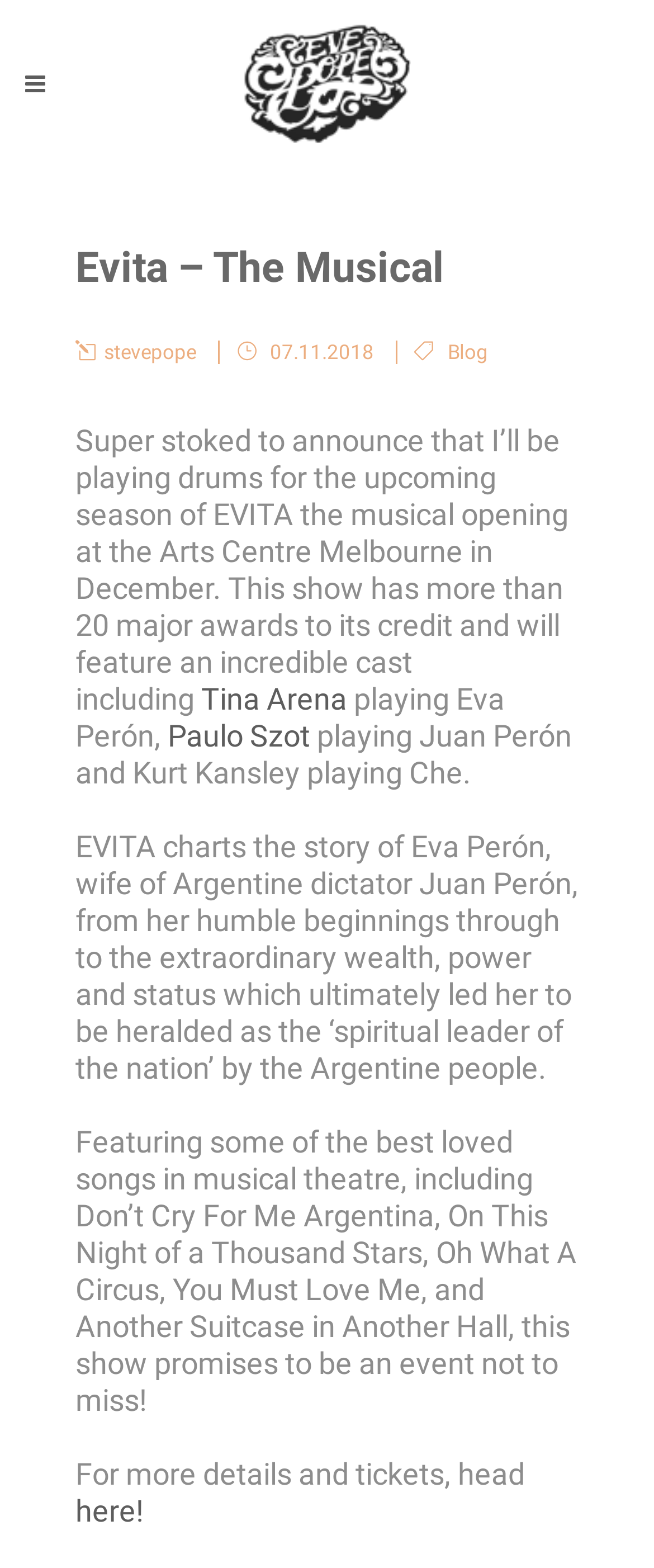Answer the question below using just one word or a short phrase: 
What is the name of the drummer mentioned in the webpage?

Steve Pope